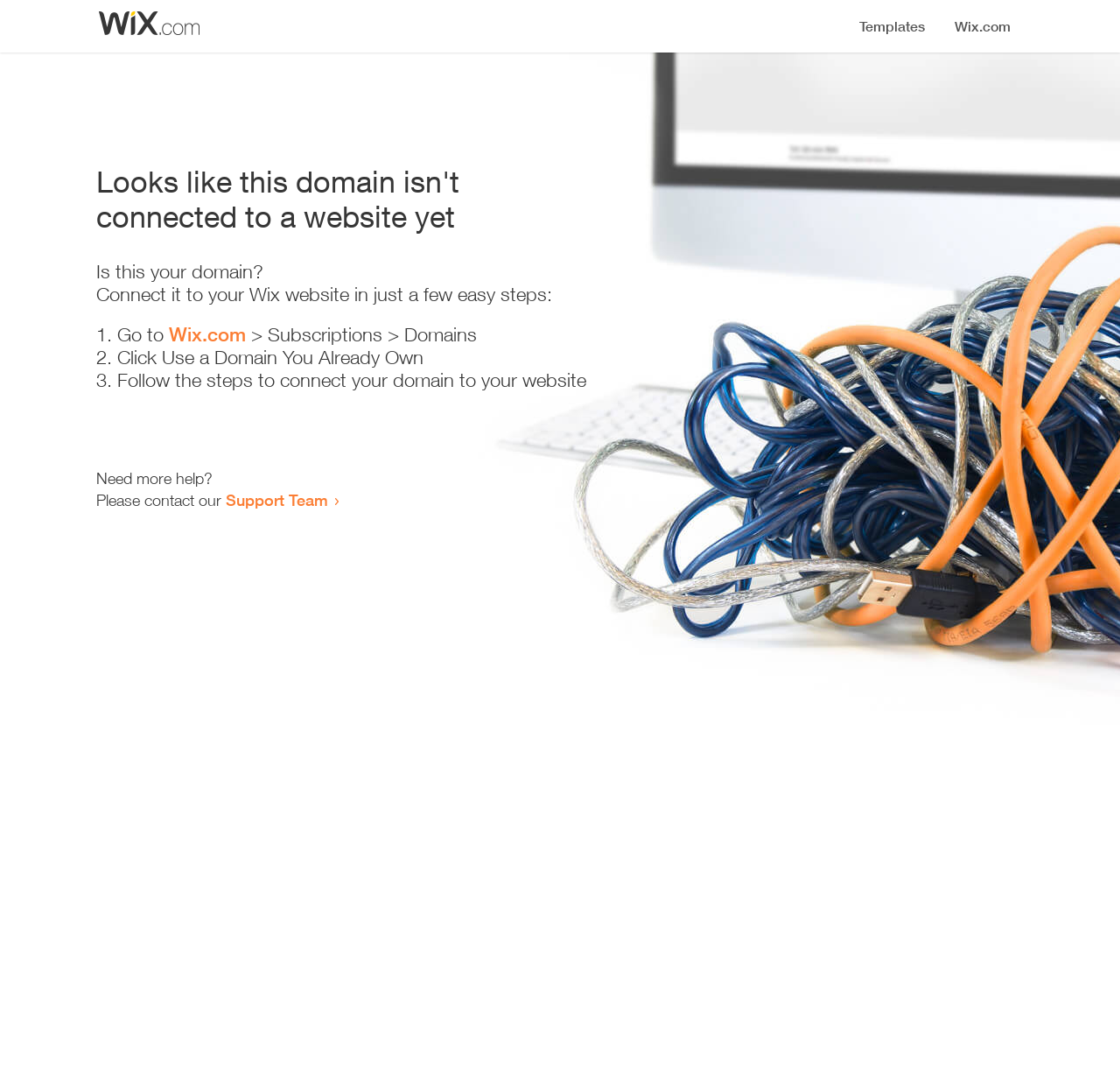What do I need to do to connect my domain?
Based on the image, respond with a single word or phrase.

Follow the steps